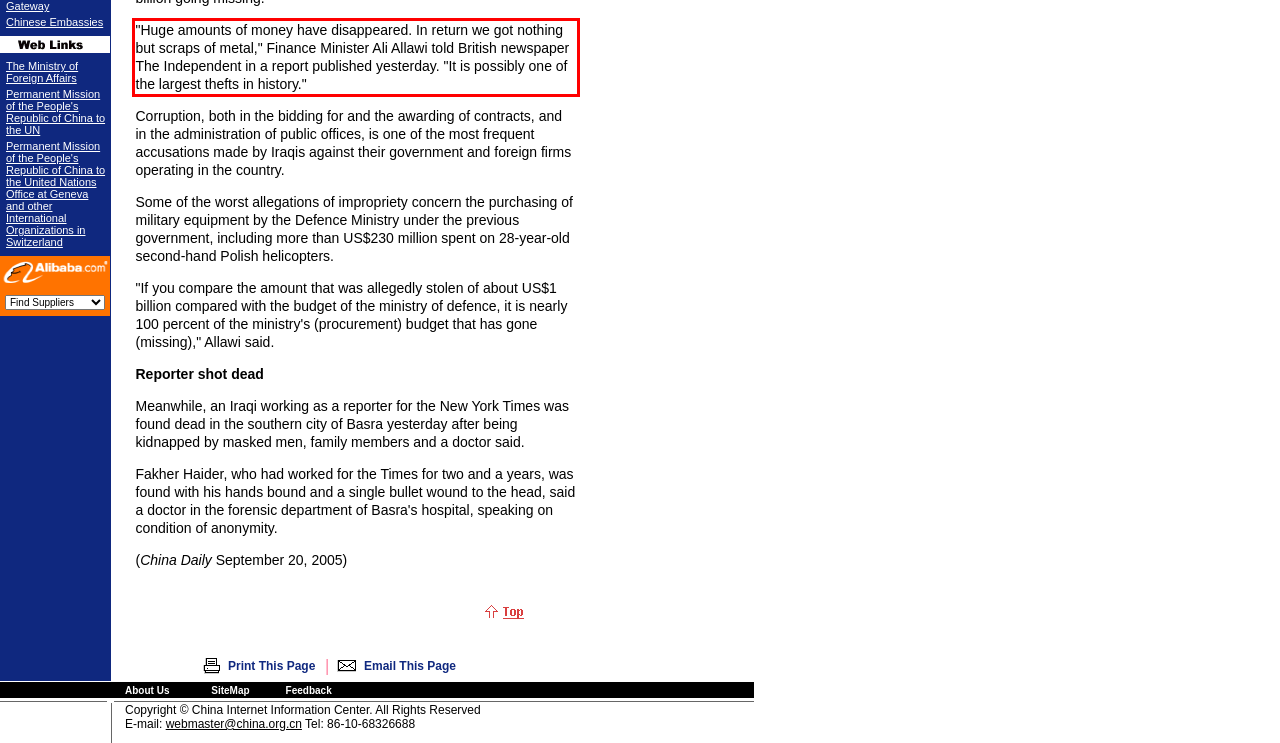From the given screenshot of a webpage, identify the red bounding box and extract the text content within it.

"Huge amounts of money have disappeared. In return we got nothing but scraps of metal," Finance Minister Ali Allawi told British newspaper The Independent in a report published yesterday. "It is possibly one of the largest thefts in history."